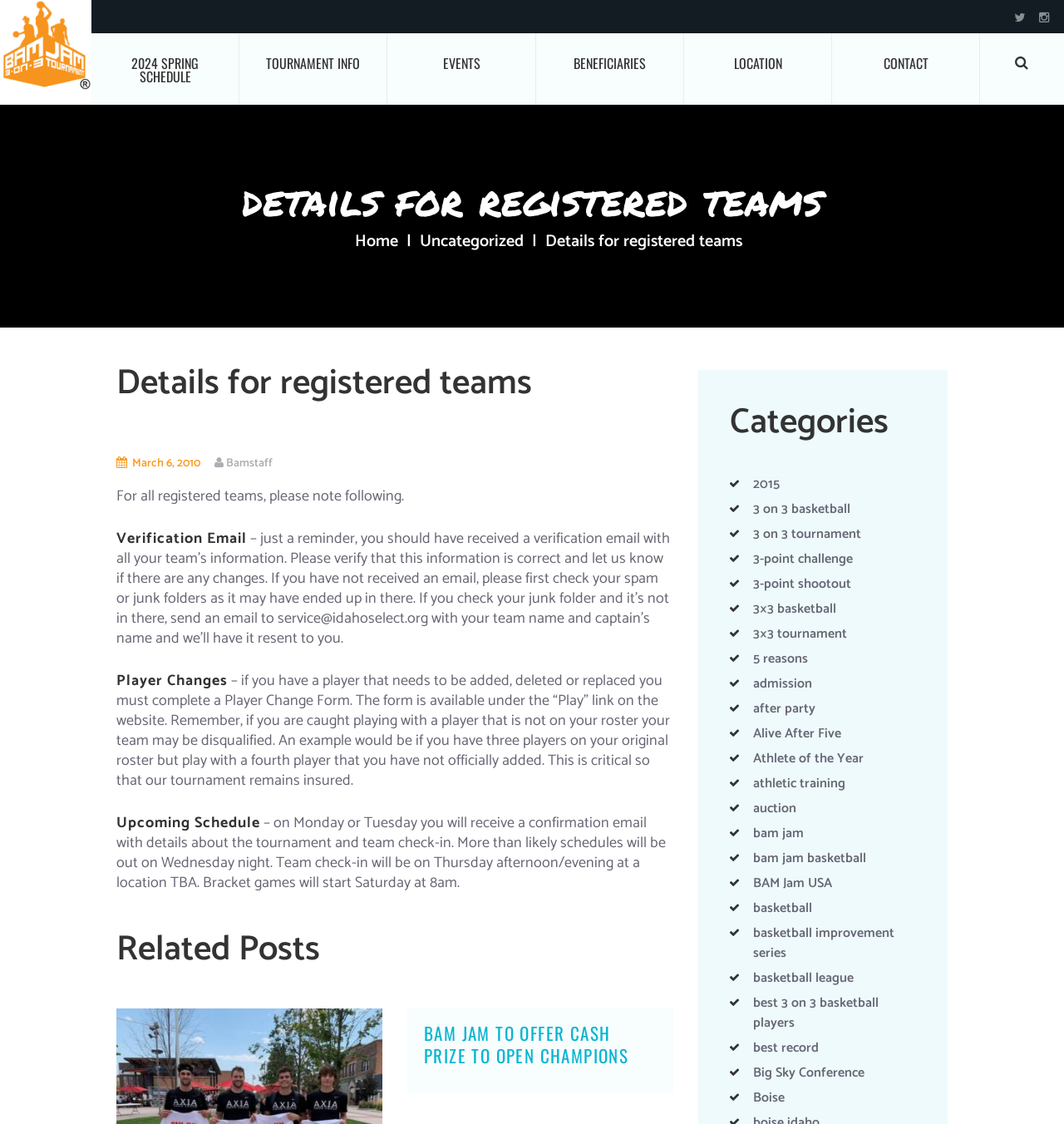Respond with a single word or phrase to the following question:
What is the name of the tournament?

BAM Jam 3 on 3 basketball